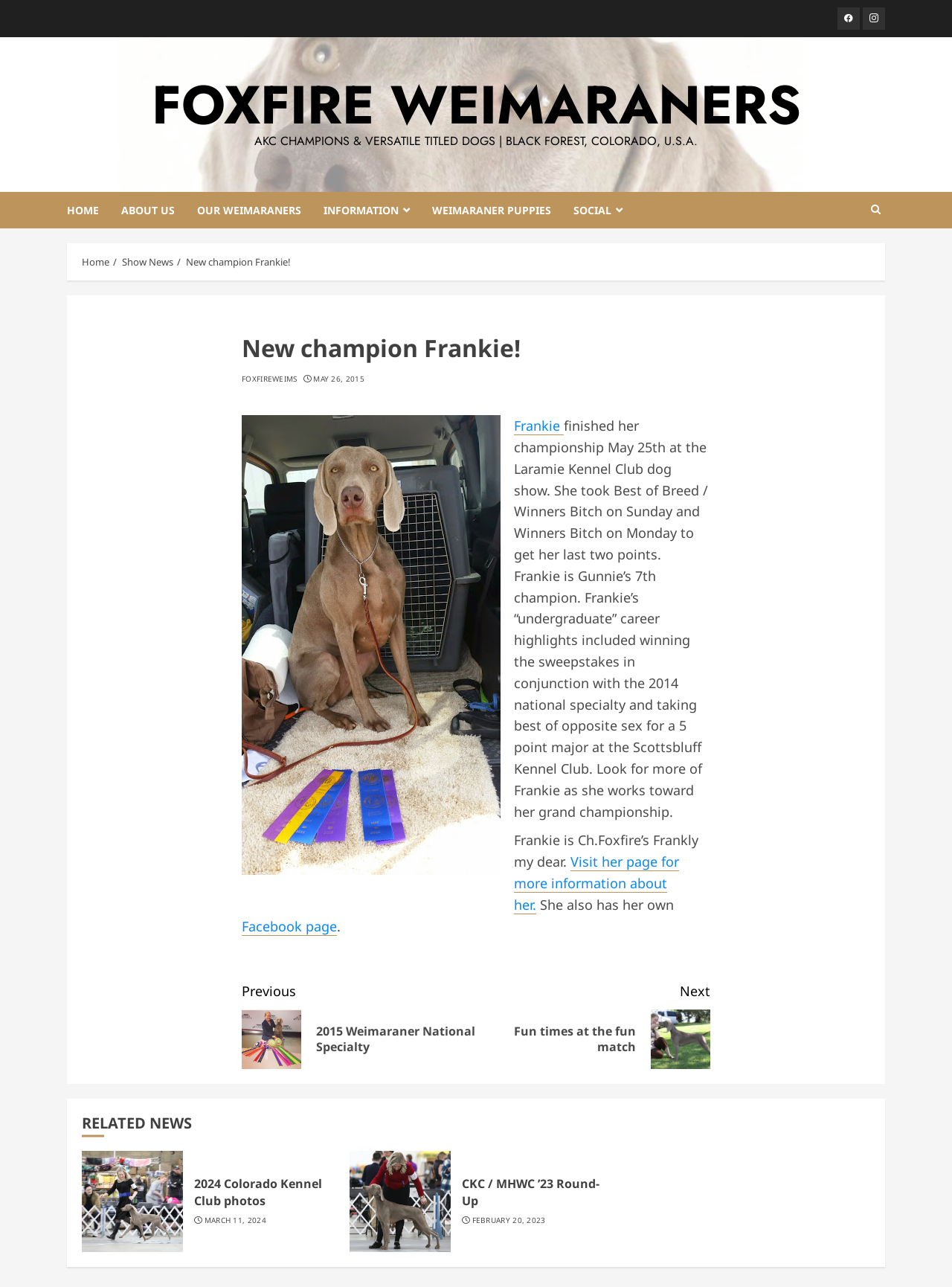What is the name of the champion?
Kindly offer a detailed explanation using the data available in the image.

The name of the champion can be found in the heading 'New champion Frankie!' and also in the text 'Frankie finishes her championship'.